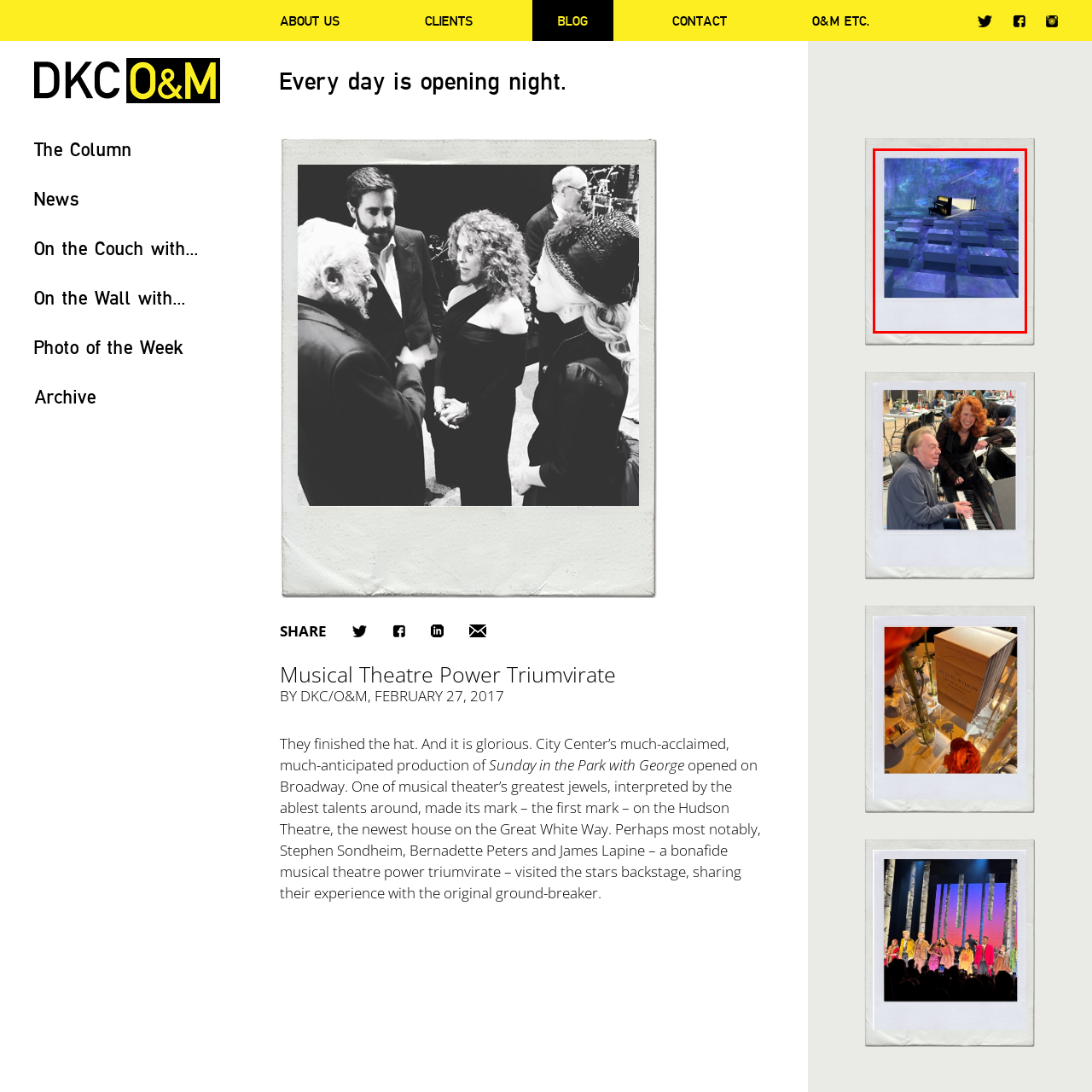Thoroughly describe the contents of the picture within the red frame.

The image showcases a striking interior scene from Monet’s Garden, featuring a grand piano illuminated against a backdrop of soft, ethereal colors reminiscent of Monet’s paintings. The floor appears to be set up with rows of minimalist, rectangular seating, blending harmoniously with the artistic theme. The immersive environment suggests an intimate musical experience, likely highlighting the connection between music and visual art. This captivating setting invites guests to engage fully with a unique fusion of sound and sight, embodying the essence of creativity that defines both the musical and visual arts.